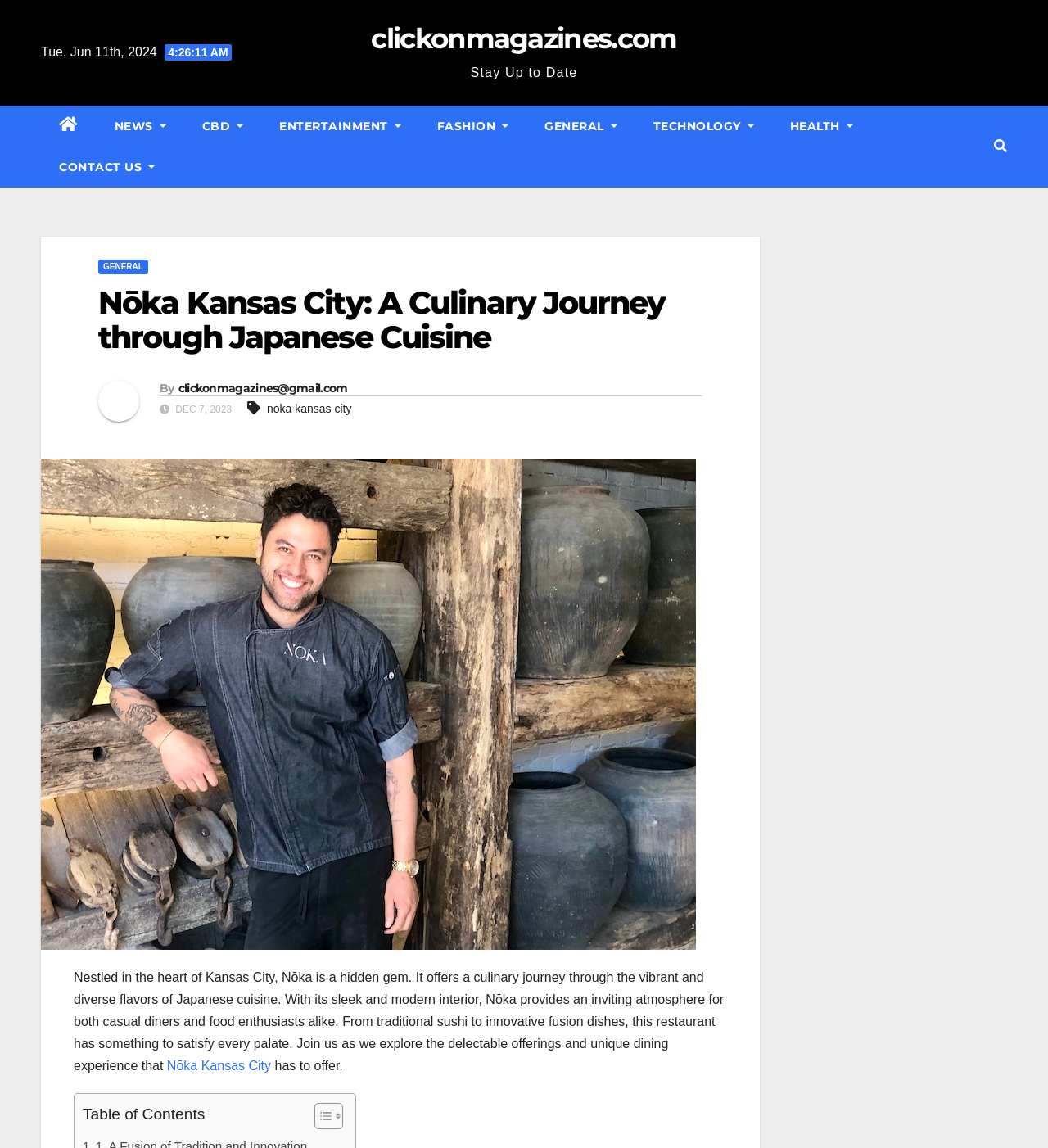Please provide a comprehensive response to the question based on the details in the image: What is the date mentioned at the top of the webpage?

I found the date 'Tue. Jun 11th, 2024' at the top of the webpage, which is located in a StaticText element with bounding box coordinates [0.039, 0.039, 0.153, 0.051].